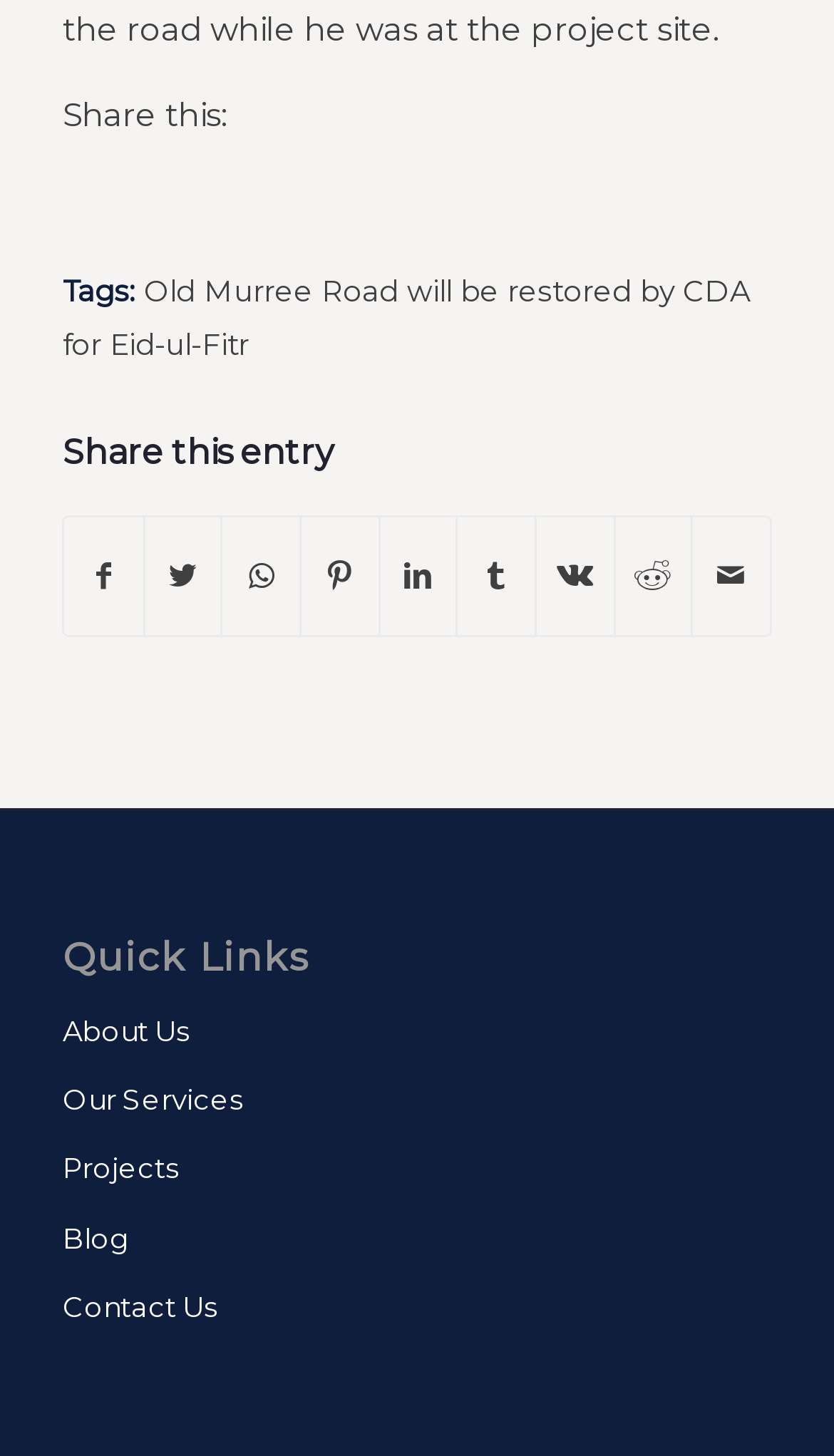Identify the bounding box for the UI element specified in this description: "About Us". The coordinates must be four float numbers between 0 and 1, formatted as [left, top, right, bottom].

[0.075, 0.685, 0.925, 0.733]